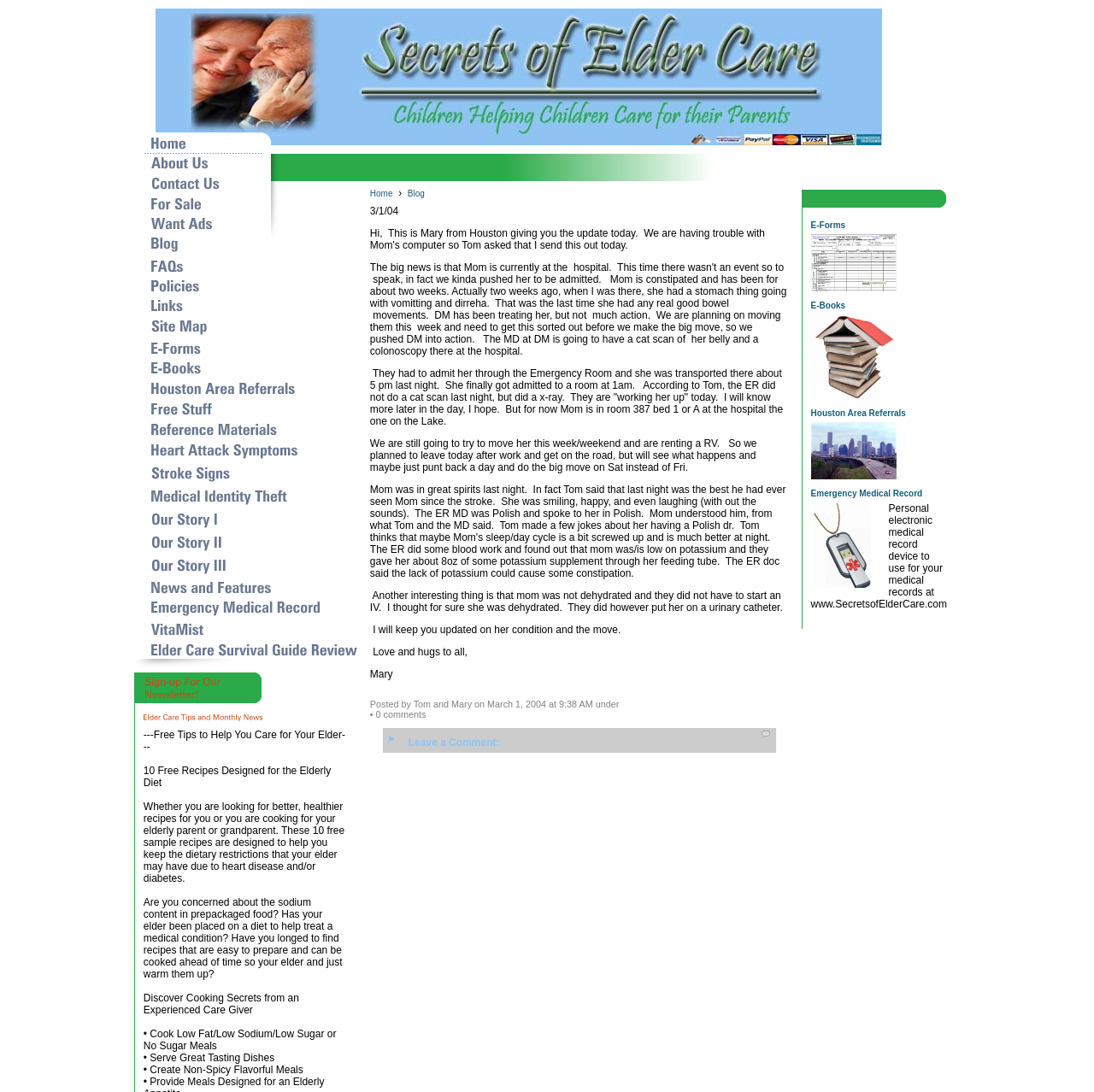Please identify the coordinates of the bounding box that should be clicked to fulfill this instruction: "Click on Home".

[0.138, 0.126, 0.169, 0.137]